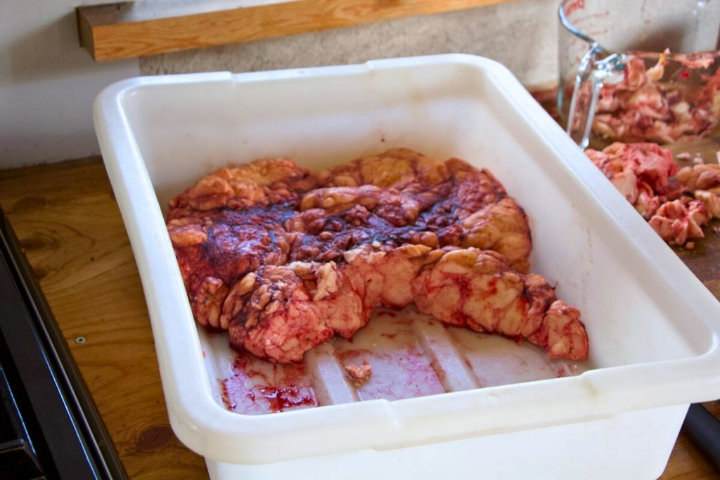Provide your answer in a single word or phrase: 
What is surrounding the container?

Remnants of fat